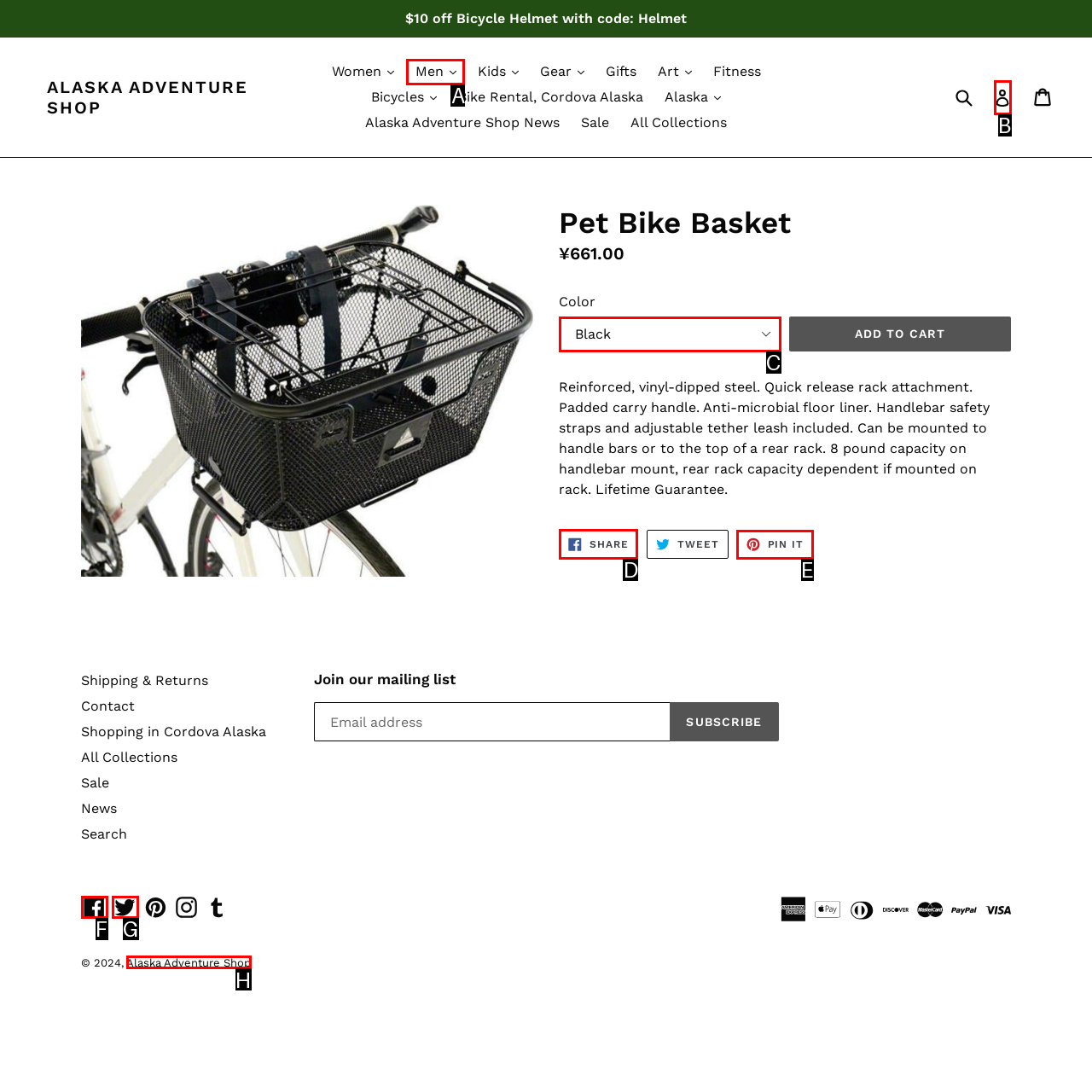Which UI element should you click on to achieve the following task: Share on Facebook? Provide the letter of the correct option.

D